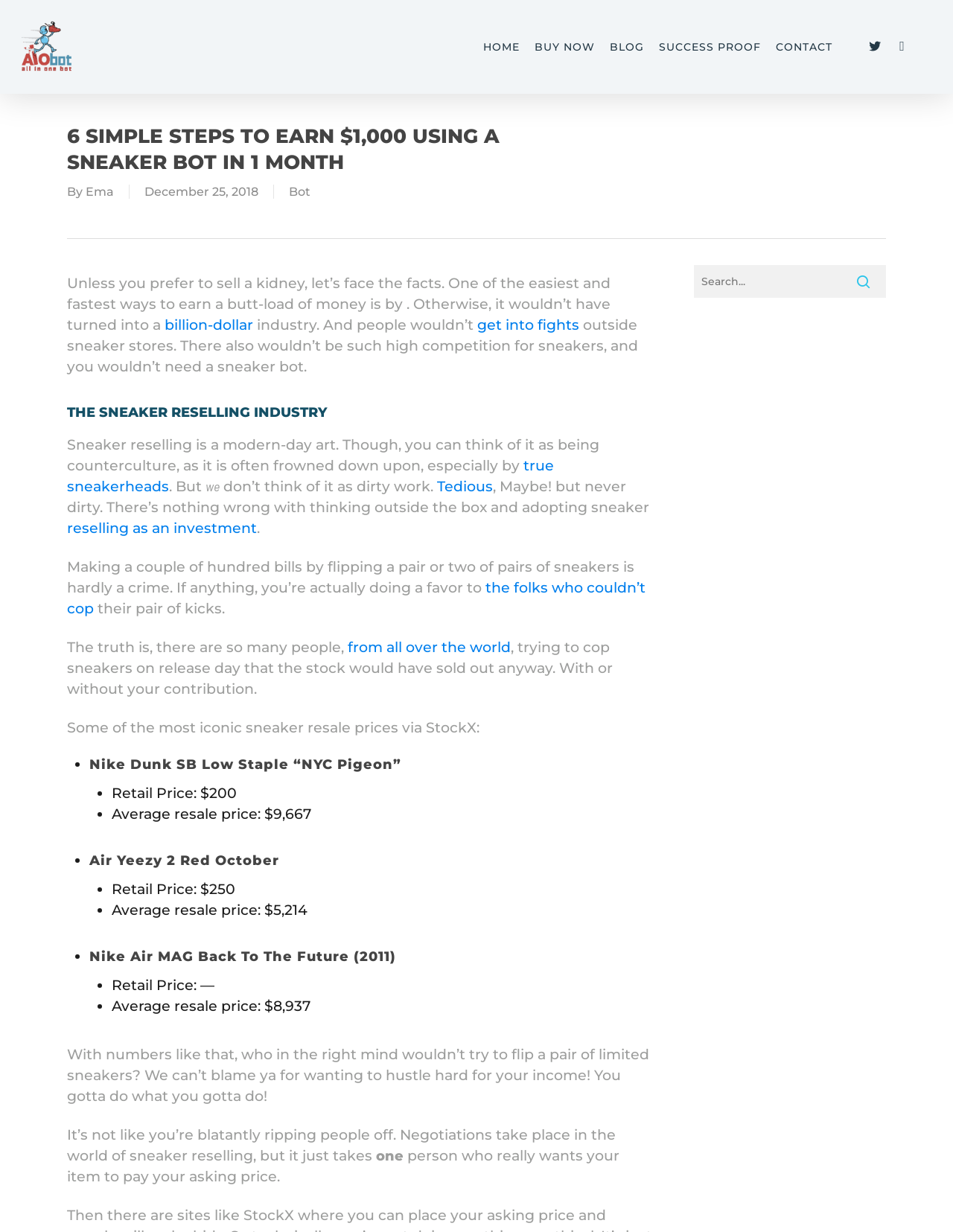What is the average resale price of the Nike Dunk SB Low Staple 'NYC Pigeon'?
Using the visual information, answer the question in a single word or phrase.

$9,667